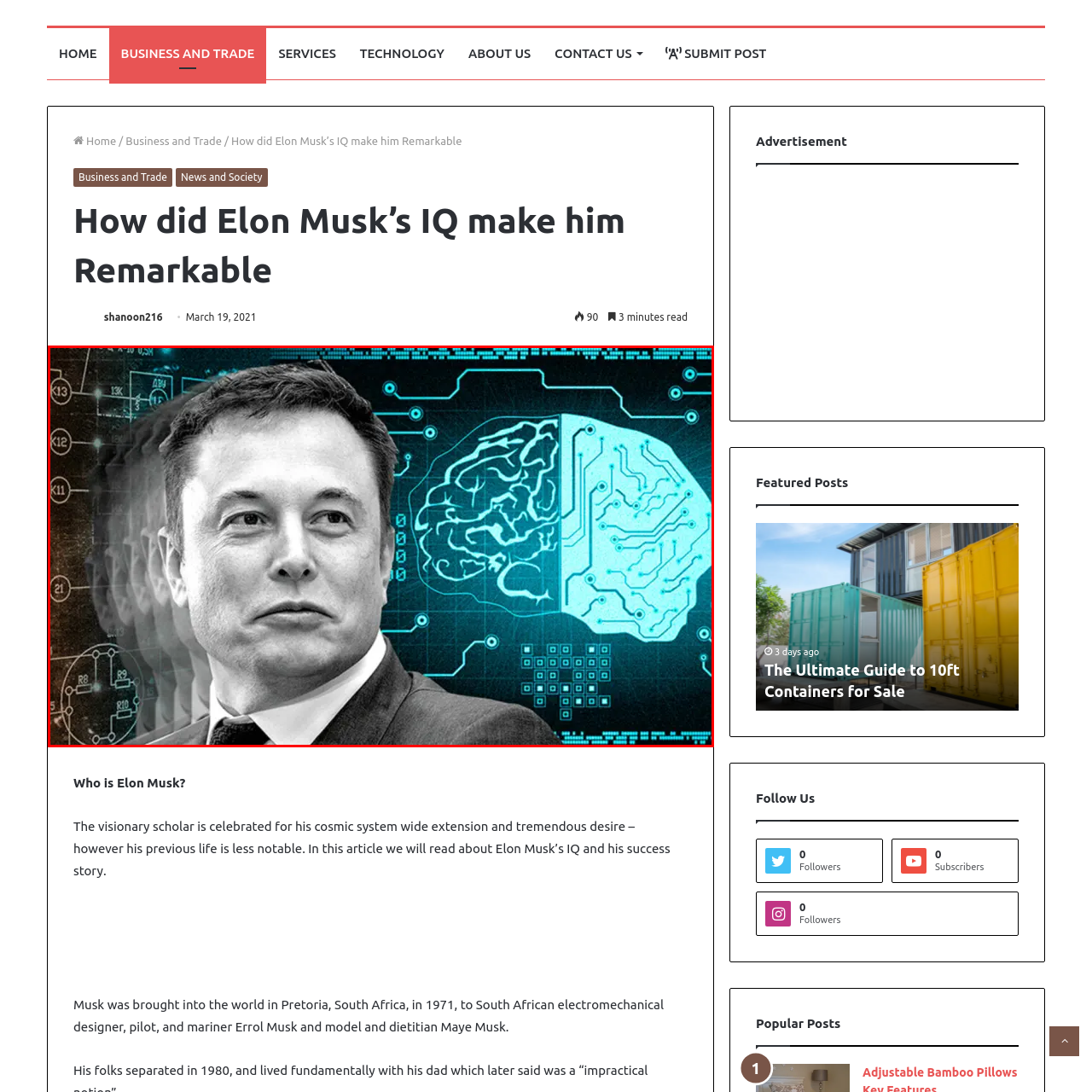What are the themes highlighted by the surrounding elements?
Look closely at the portion of the image highlighted by the red bounding box and provide a comprehensive answer to the question.

The surrounding elements, including abstract graphs and digital motifs, further highlight the themes of innovation and exploration, showcasing Musk's influence in shaping the future through ventures like Neuralink and SpaceX. This suggests that the themes highlighted by the surrounding elements are innovation and exploration.